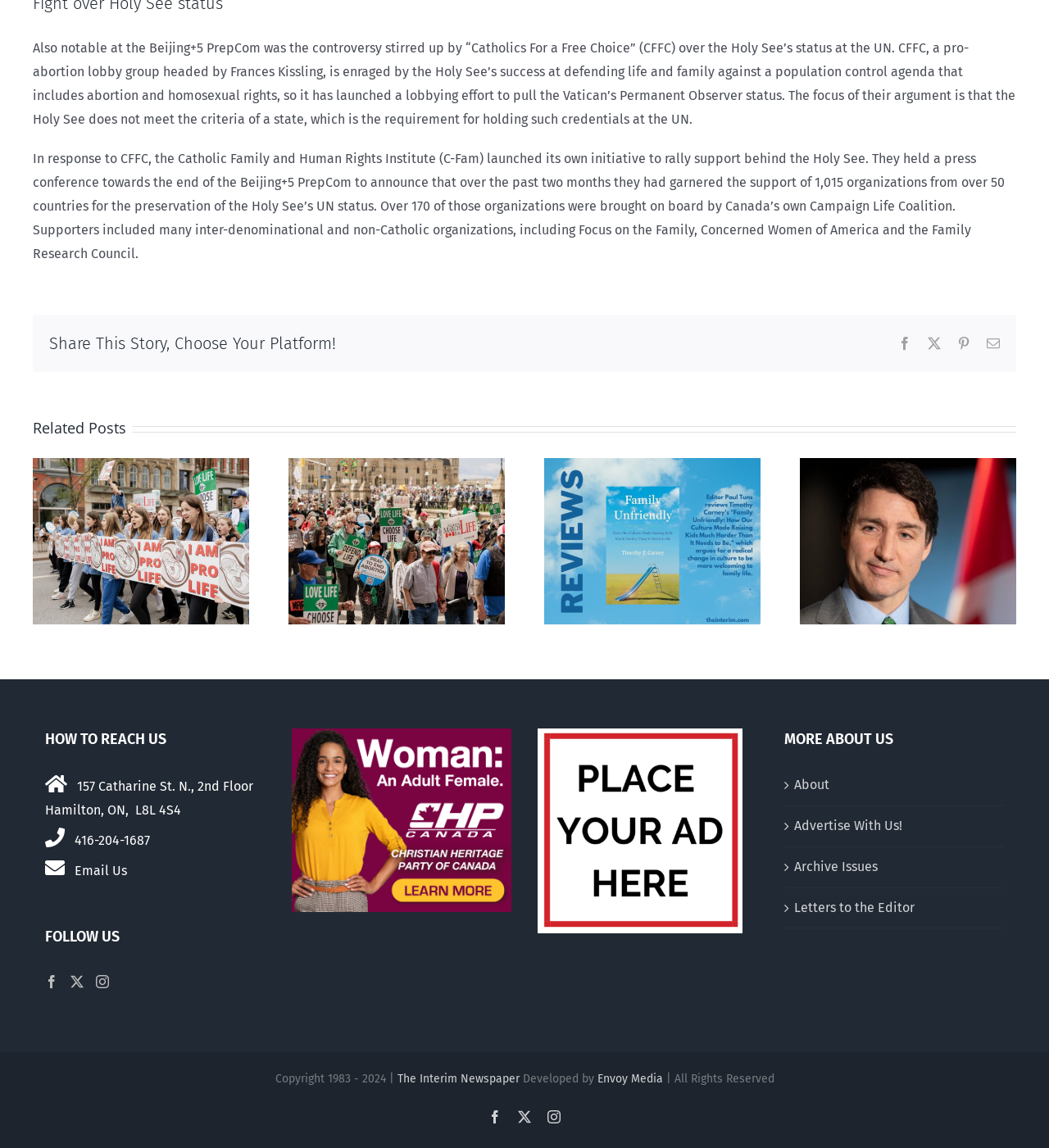Determine the bounding box coordinates of the region I should click to achieve the following instruction: "View more about us". Ensure the bounding box coordinates are four float numbers between 0 and 1, i.e., [left, top, right, bottom].

[0.757, 0.674, 0.949, 0.695]